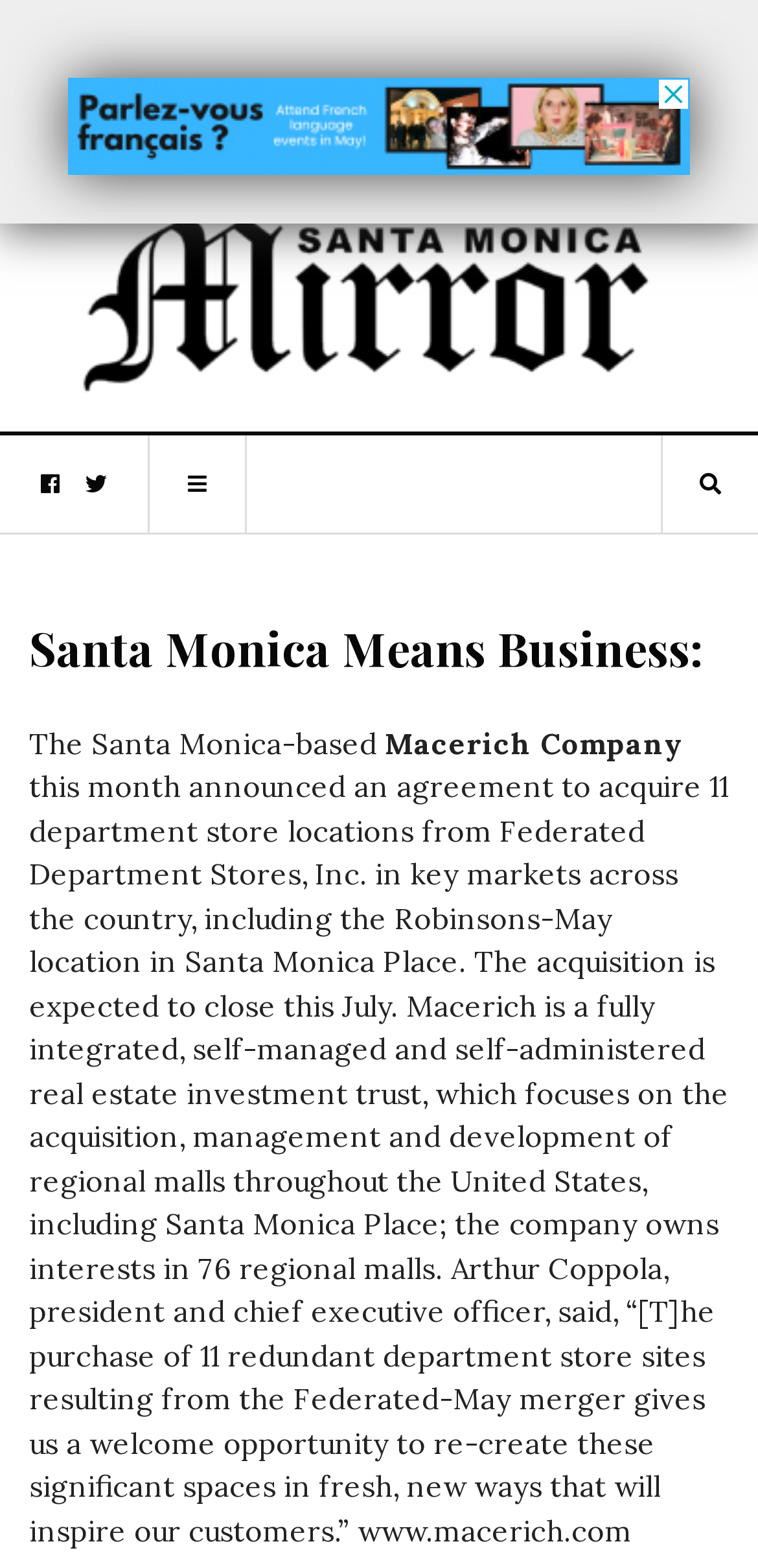Please determine the headline of the webpage and provide its content.

Santa Monica Means Business: